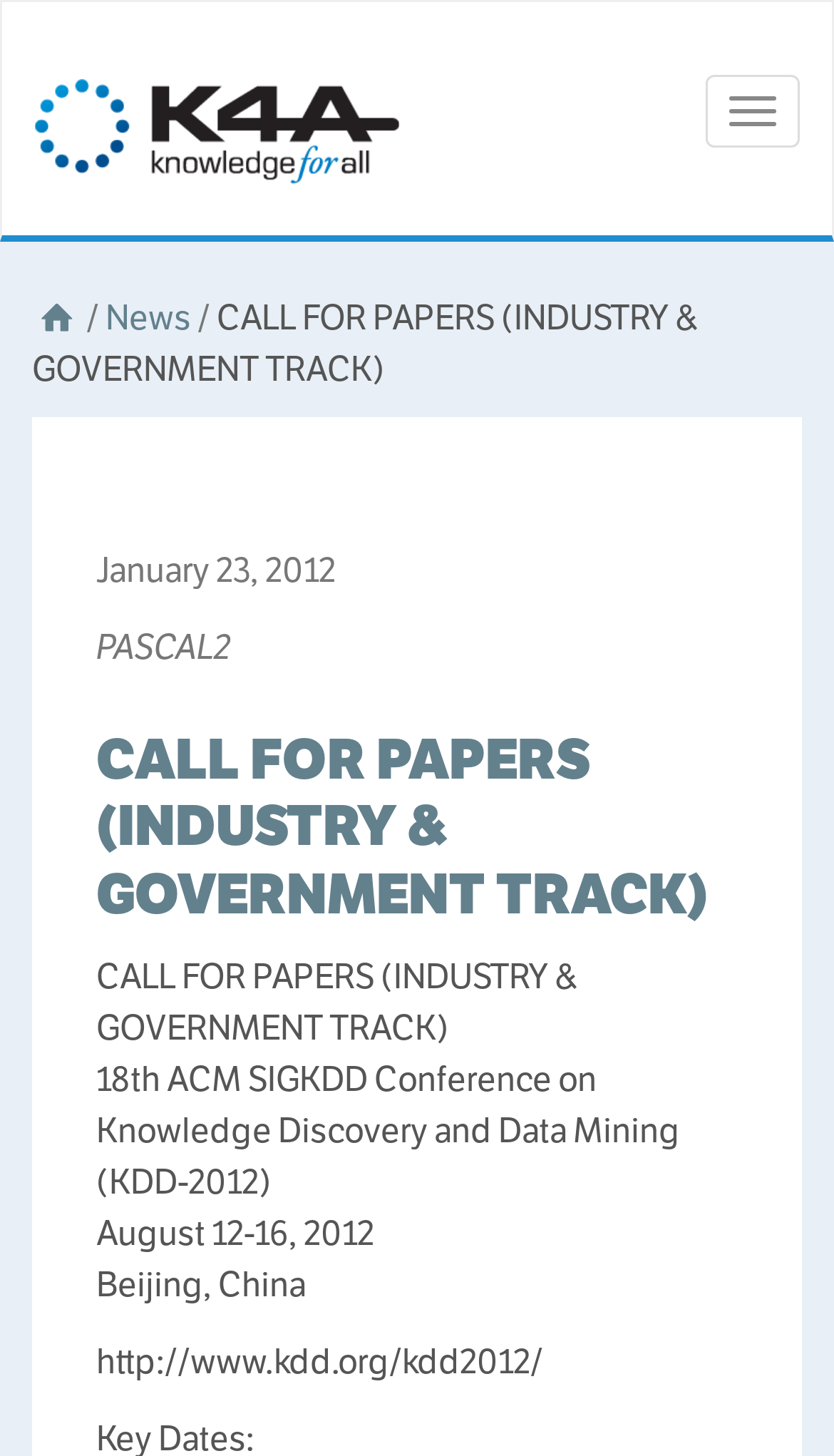Given the element description Toggle navigation, specify the bounding box coordinates of the corresponding UI element in the format (top-left x, top-left y, bottom-right x, bottom-right y). All values must be between 0 and 1.

[0.846, 0.051, 0.959, 0.101]